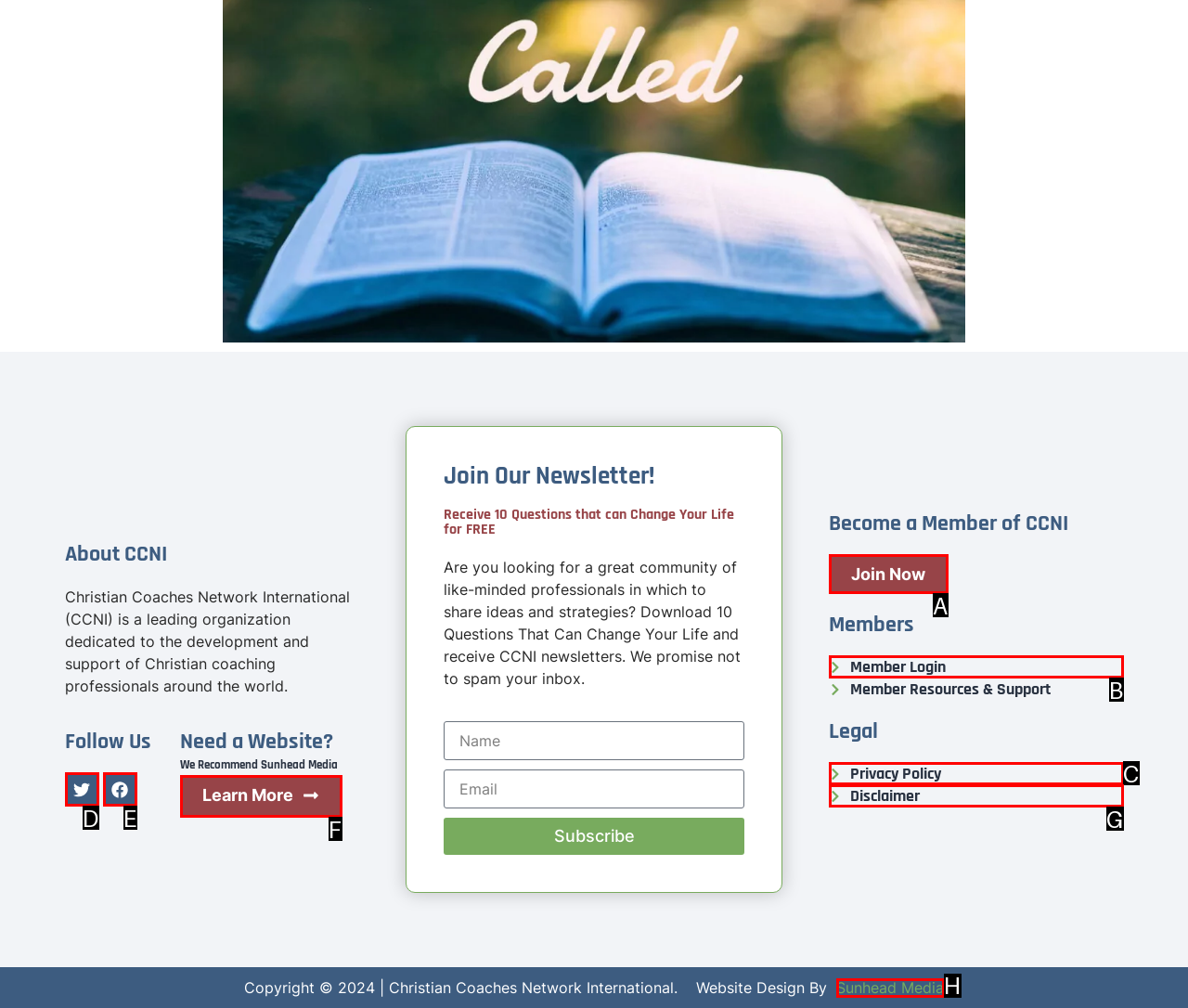Please identify the UI element that matches the description: Member Login
Respond with the letter of the correct option.

B